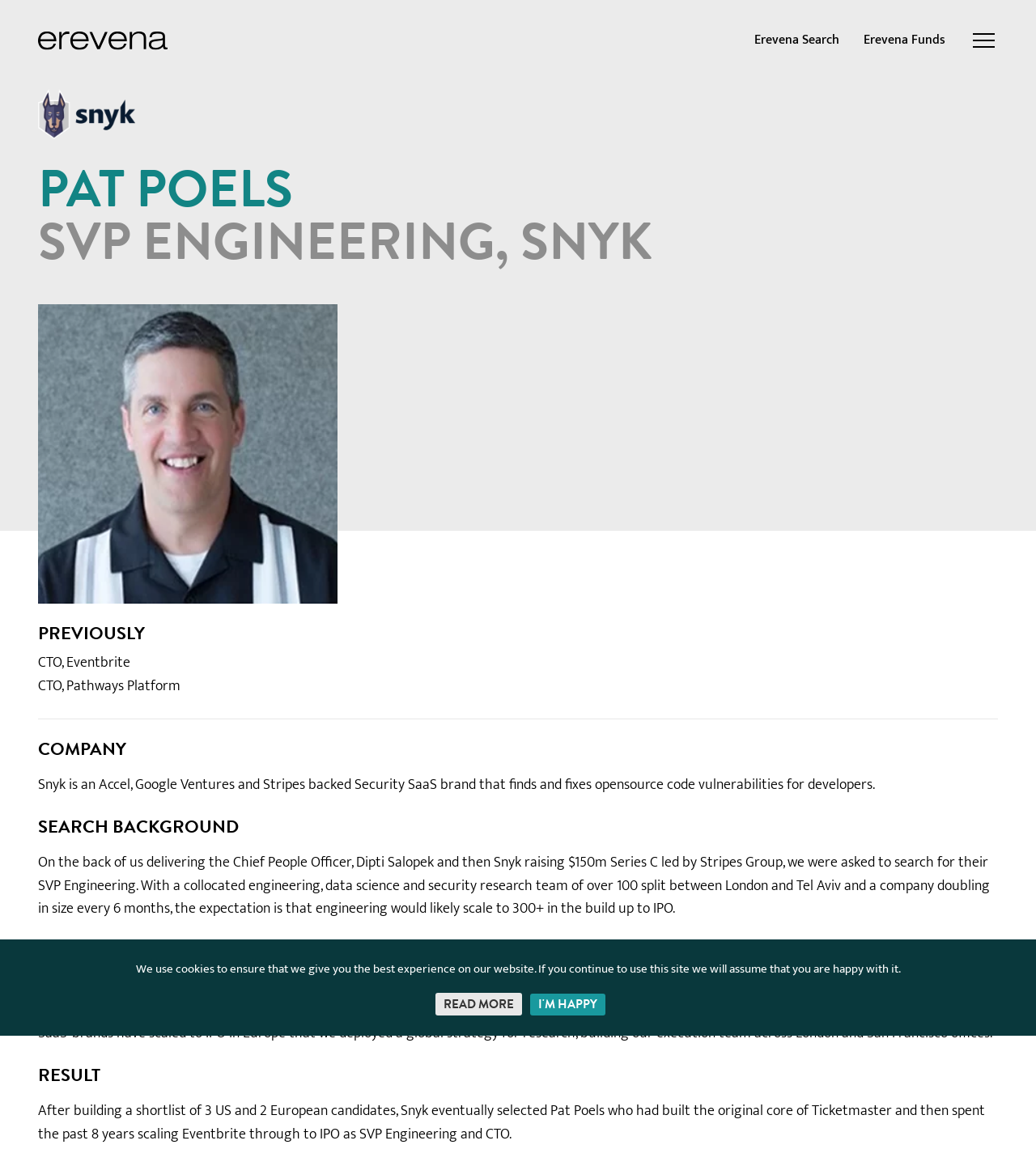What is the role that Erevena was searching for?
From the details in the image, provide a complete and detailed answer to the question.

I found this information by looking at the heading 'PAT POELS SVP ENGINEERING, SNYK' and the context of the webpage which indicates that Erevena was searching for an SVP Engineering role.